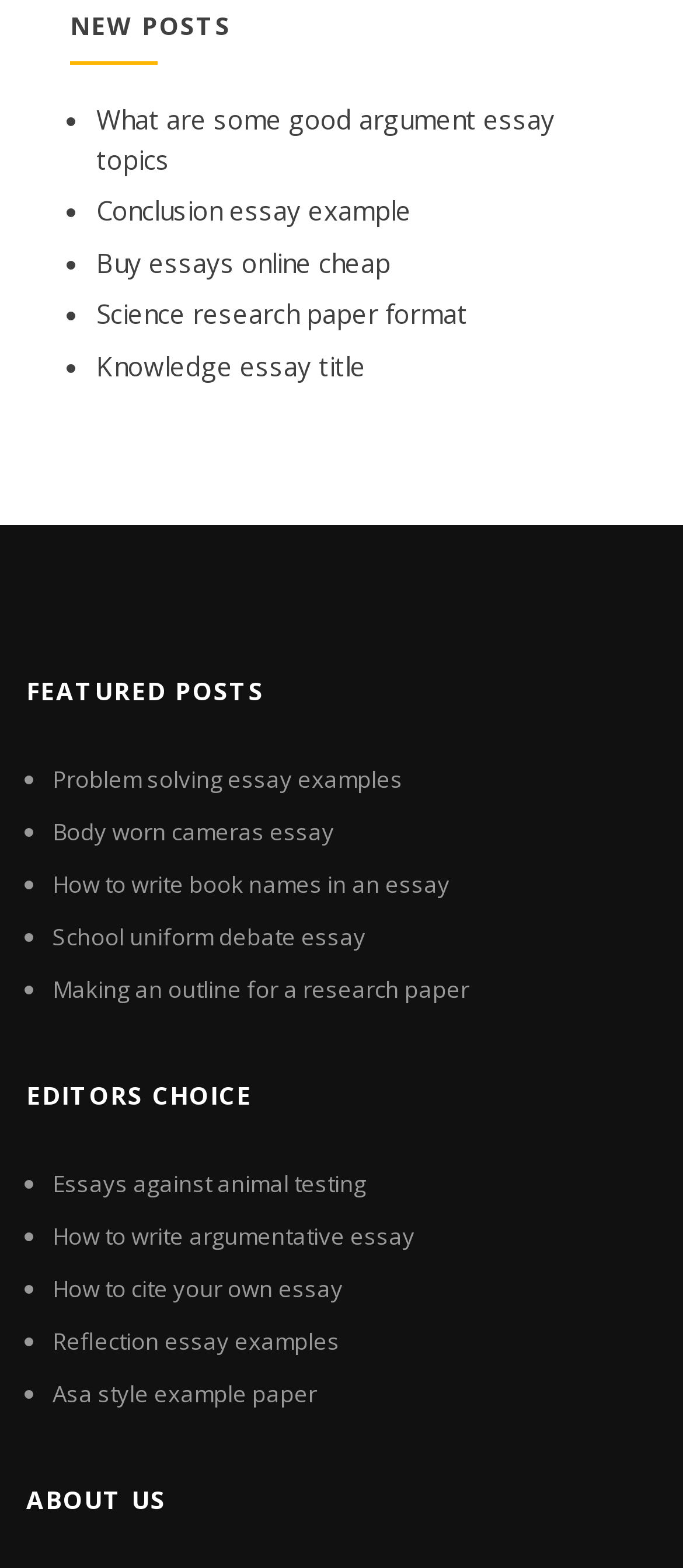Identify the bounding box coordinates of the clickable region to carry out the given instruction: "Read conclusion essay example".

[0.141, 0.123, 0.603, 0.146]